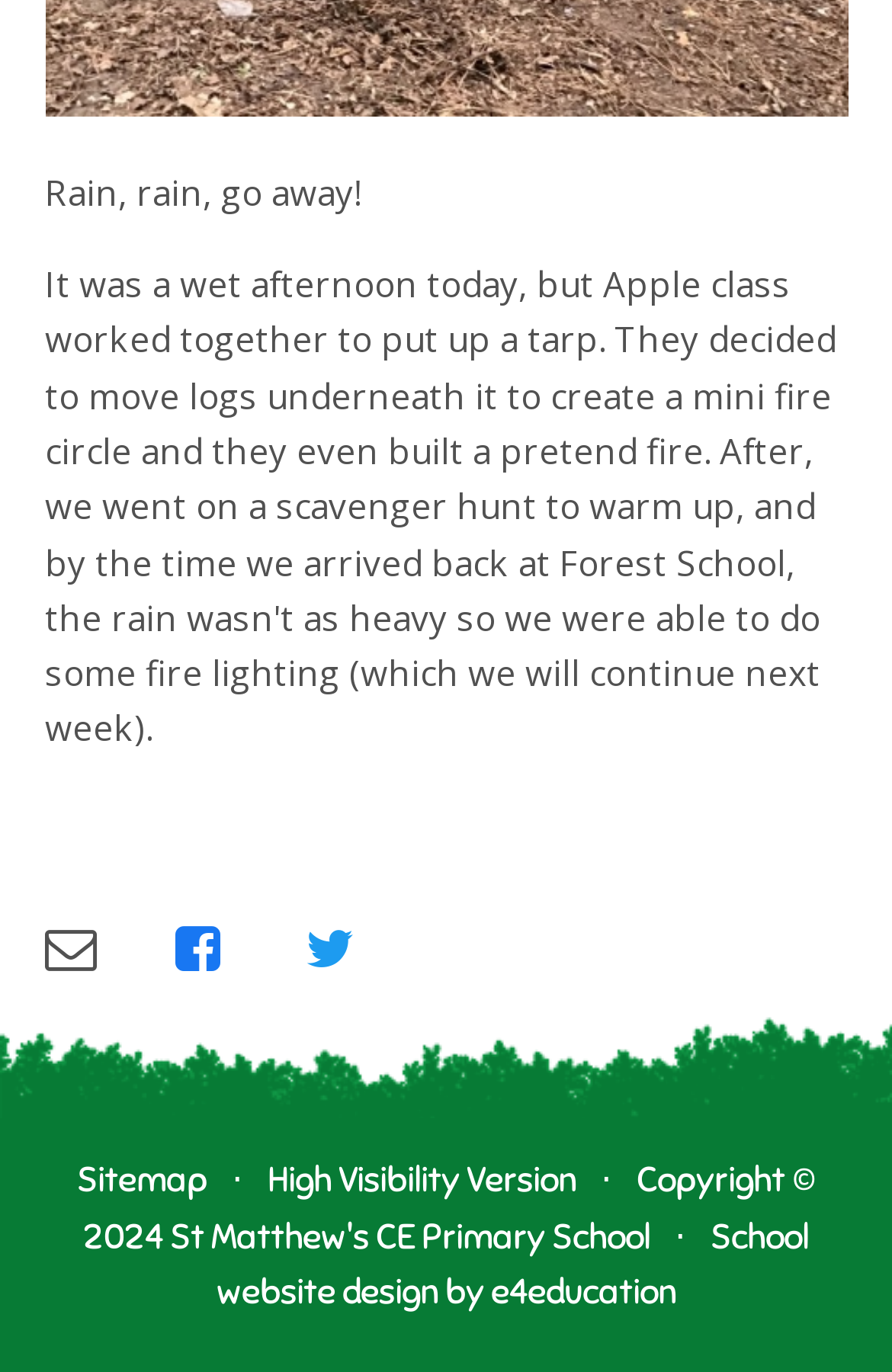Look at the image and answer the question in detail:
What is the purpose of the 'High Visibility Version' link?

The 'High Visibility Version' link is likely intended to provide an accessible version of the website for users with visual impairments, as it is often the case with such links on websites.